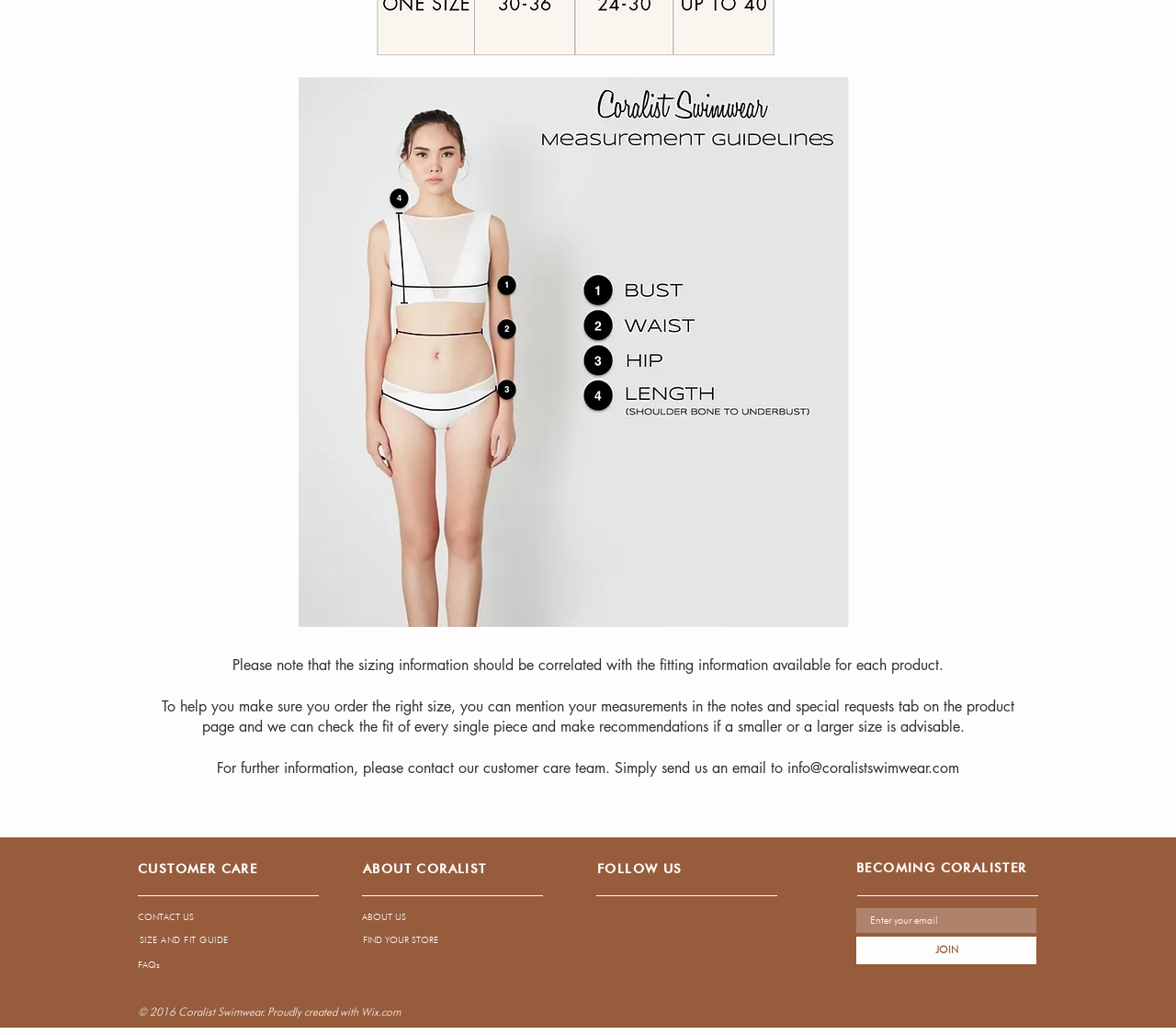What is the purpose of mentioning measurements in the notes and special requests tab?
Provide a concise answer using a single word or phrase based on the image.

To check the fit of every single piece